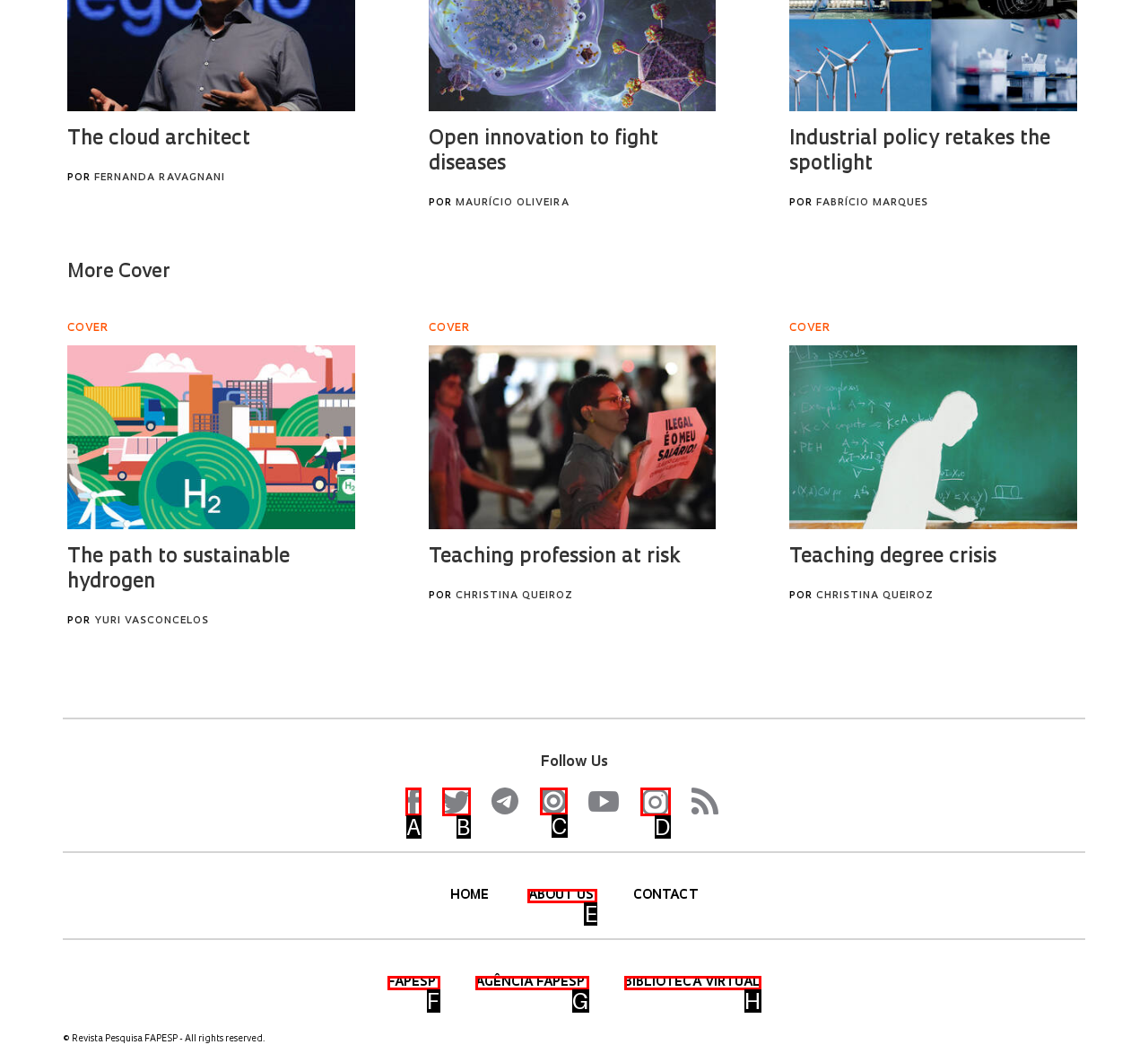Choose the UI element to click on to achieve this task: Call the customer service. Reply with the letter representing the selected element.

None